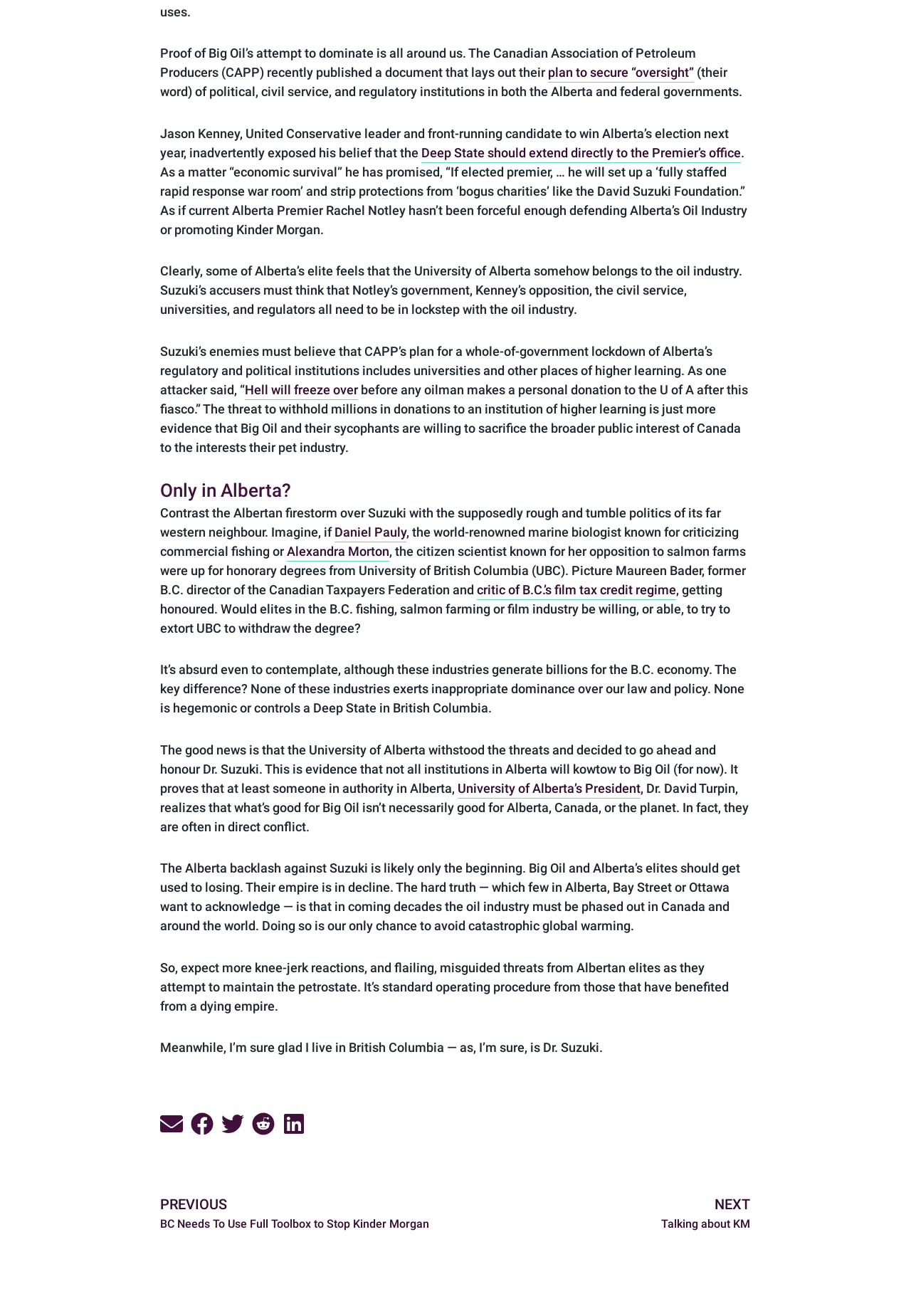Identify the bounding box coordinates for the element you need to click to achieve the following task: "Click the 'PREVIOUS BC Needs To Use Full Toolbox to Stop Kinder Morgan' link". Provide the bounding box coordinates as four float numbers between 0 and 1, in the form [left, top, right, bottom].

[0.176, 0.908, 0.5, 0.937]